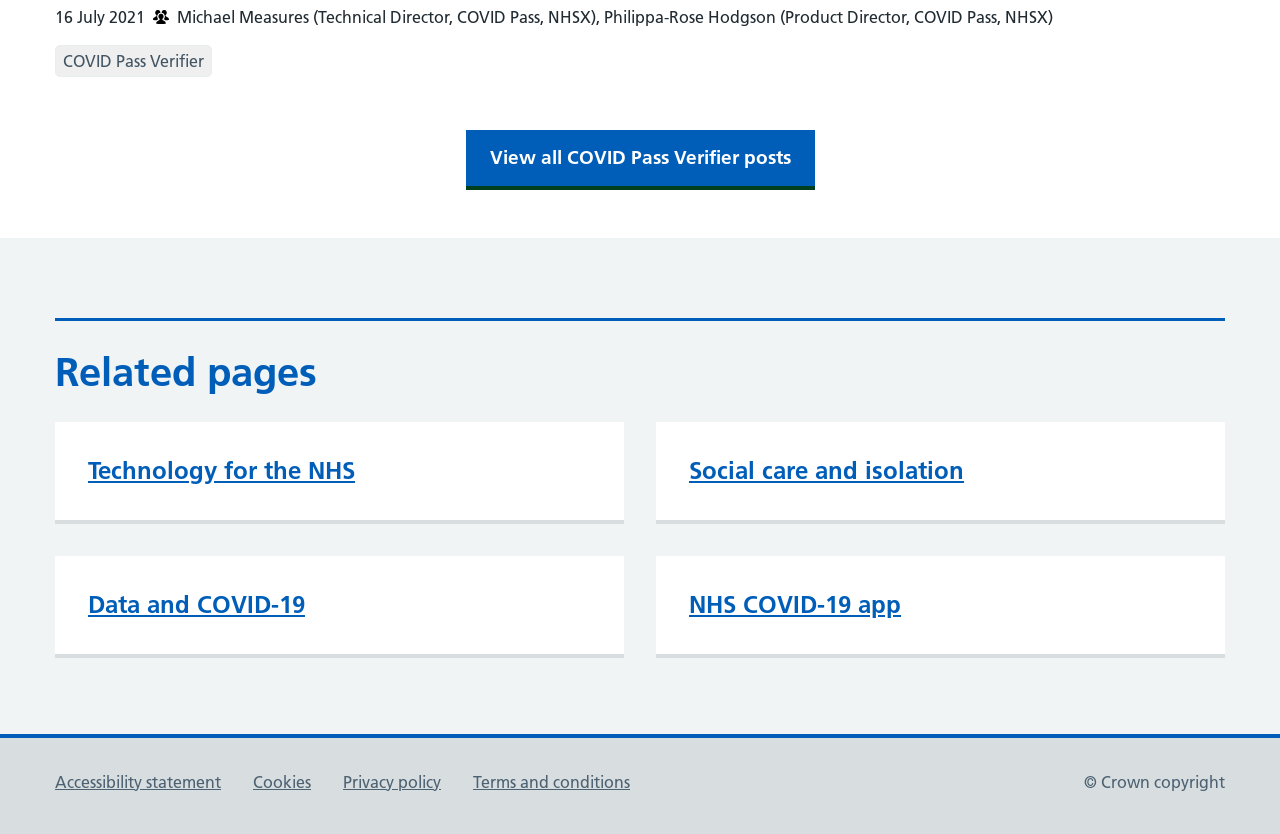Could you find the bounding box coordinates of the clickable area to complete this instruction: "Learn about Technology for the NHS"?

[0.043, 0.506, 0.488, 0.623]